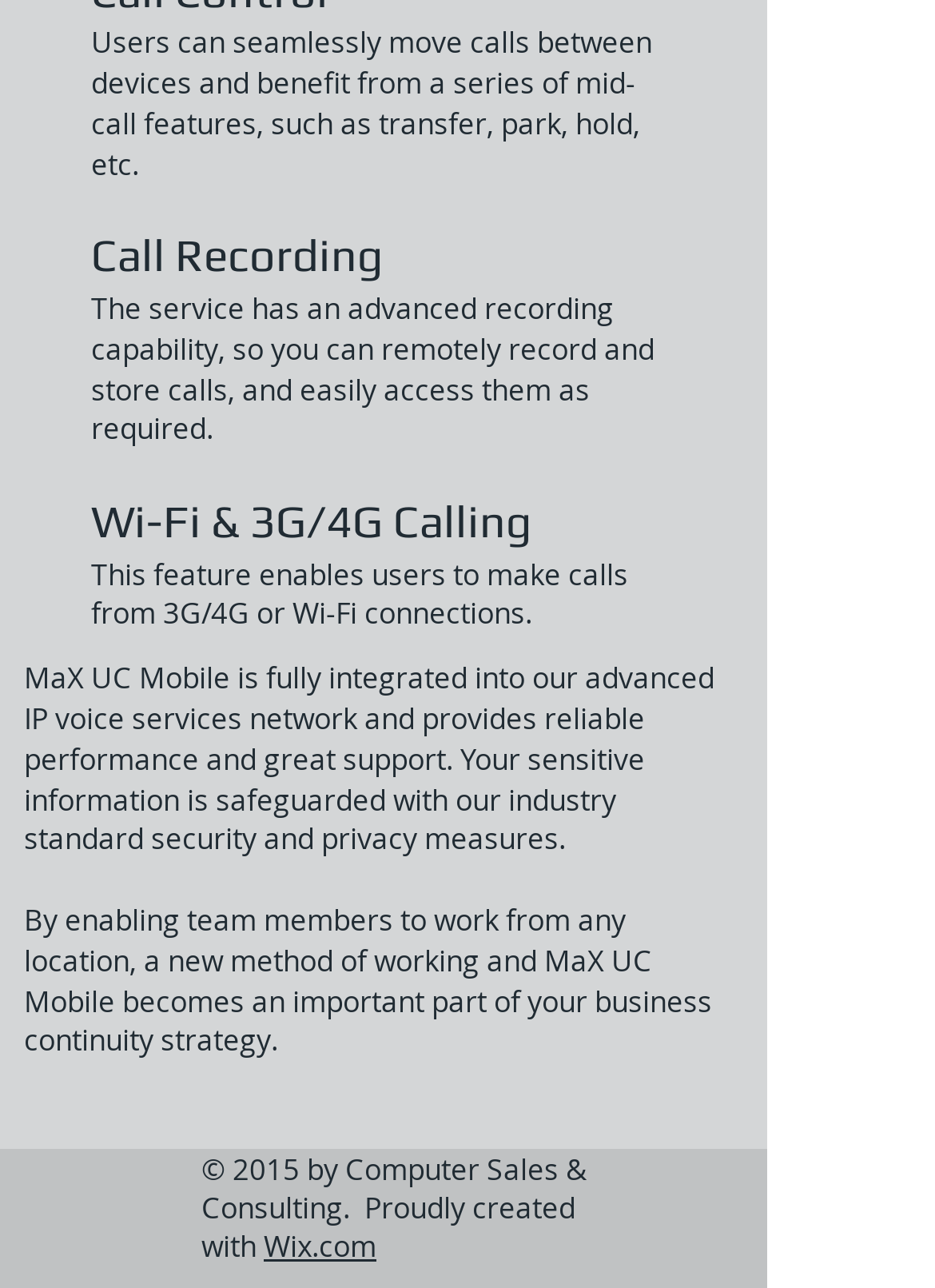What is the main feature of MaX UC Mobile?
Give a single word or phrase answer based on the content of the image.

Call Recording